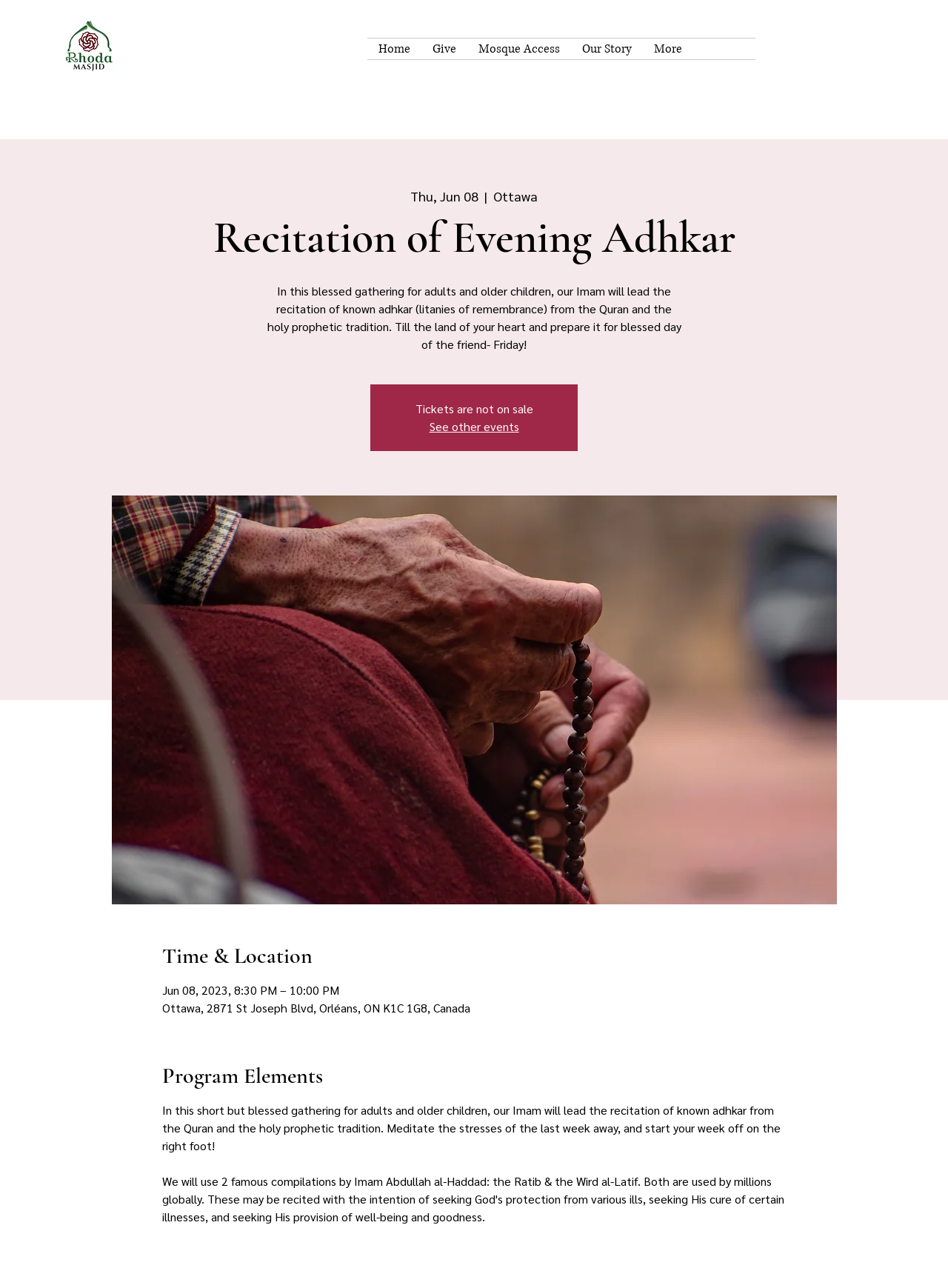Please give a short response to the question using one word or a phrase:
What is the purpose of the gathering?

Recitation of adhkar